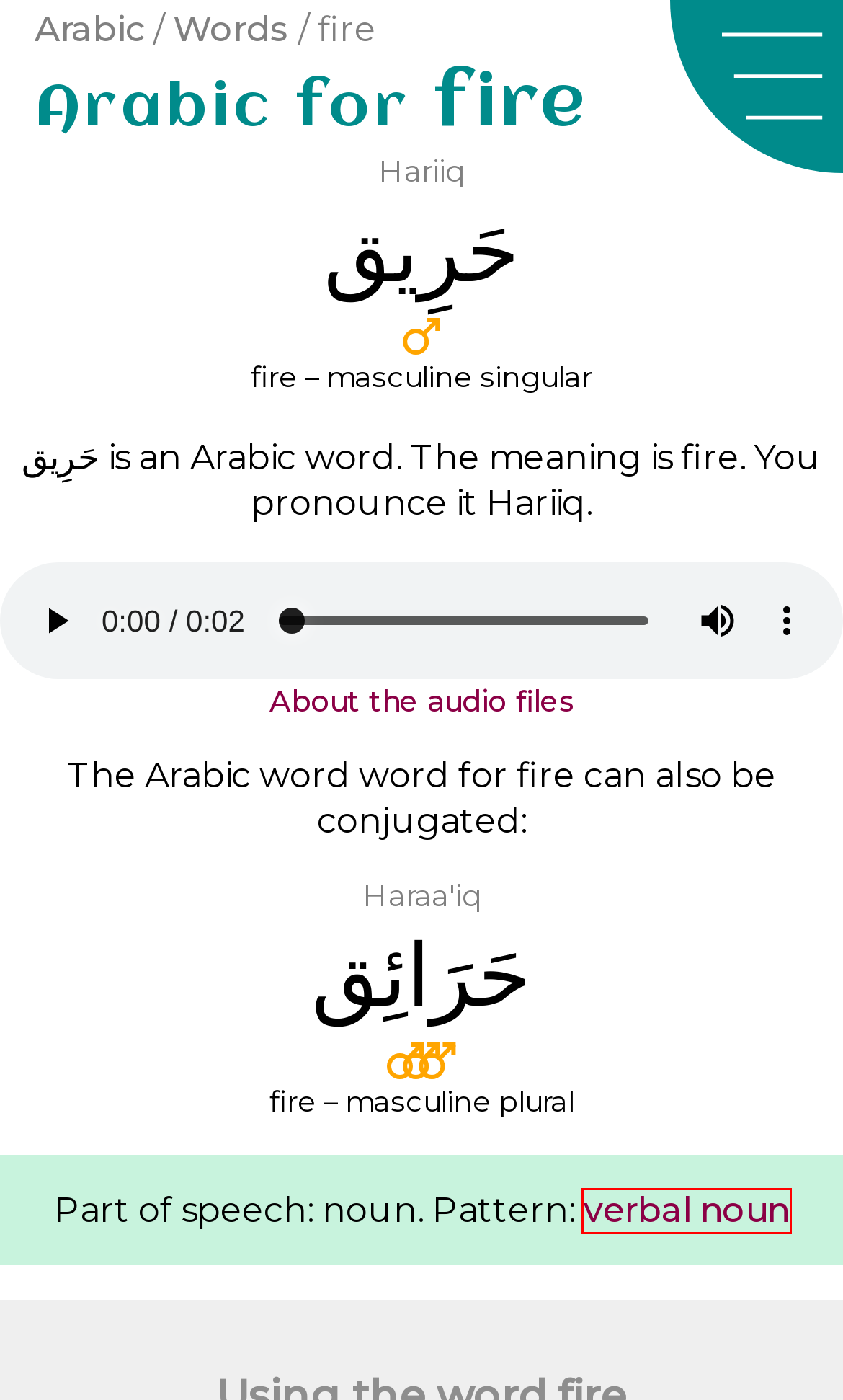You have a screenshot showing a webpage with a red bounding box around a UI element. Choose the webpage description that best matches the new page after clicking the highlighted element. Here are the options:
A. Of – an Arabic word
B. The Arabic letter ya ﻱ
C. Learn Arabic
D. About the audio files used by arabic.fi
E. Verbal noun verbform 1 – an Arabic pattern
F. The female firefighter removes the child from the fire.
G. Arabic words
H. Burn – an Arabic word

E